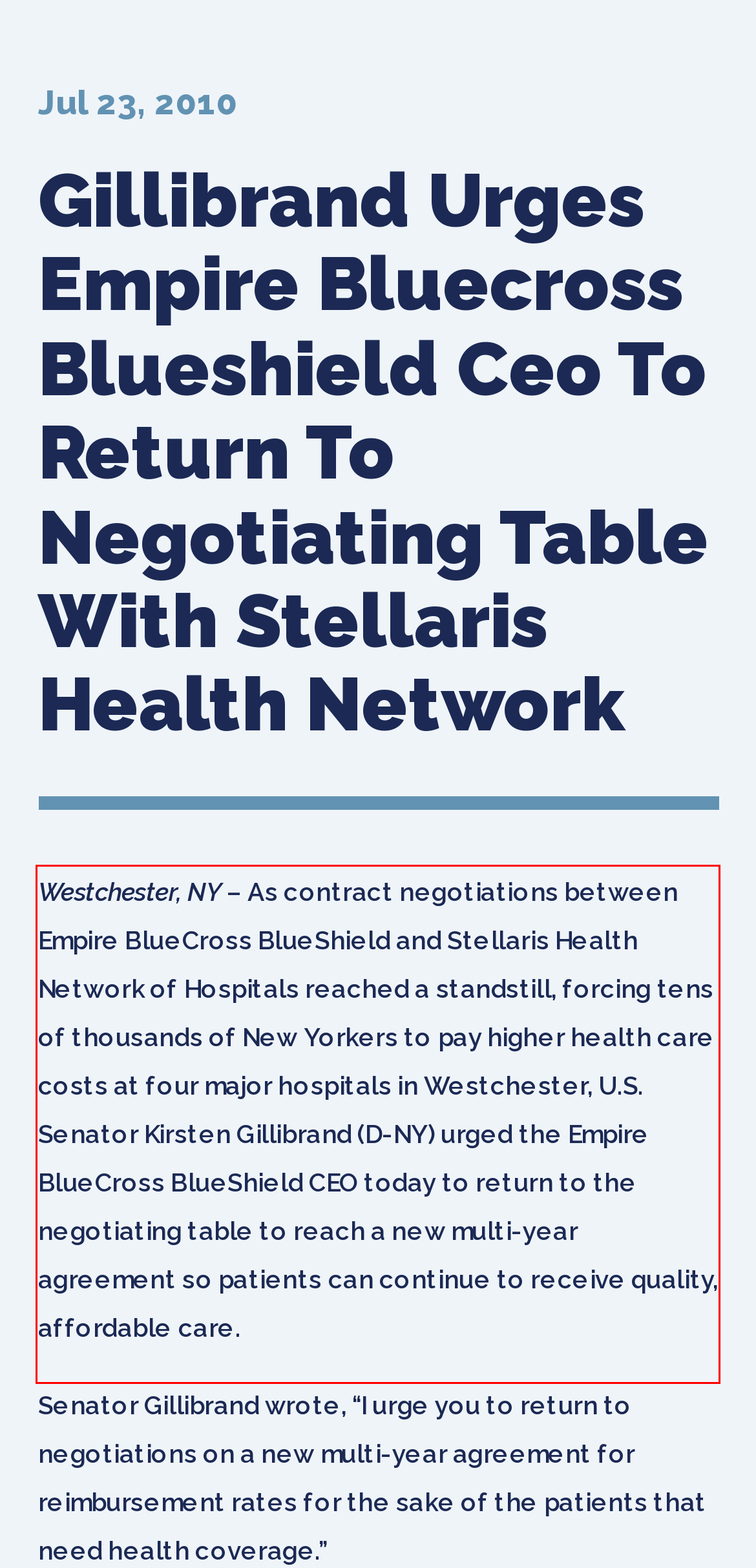You have a screenshot of a webpage where a UI element is enclosed in a red rectangle. Perform OCR to capture the text inside this red rectangle.

Westchester, NY – As contract negotiations between Empire BlueCross BlueShield and Stellaris Health Network of Hospitals reached a standstill, forcing tens of thousands of New Yorkers to pay higher health care costs at four major hospitals in Westchester, U.S. Senator Kirsten Gillibrand (D-NY) urged the Empire BlueCross BlueShield CEO today to return to the negotiating table to reach a new multi-year agreement so patients can continue to receive quality, affordable care.